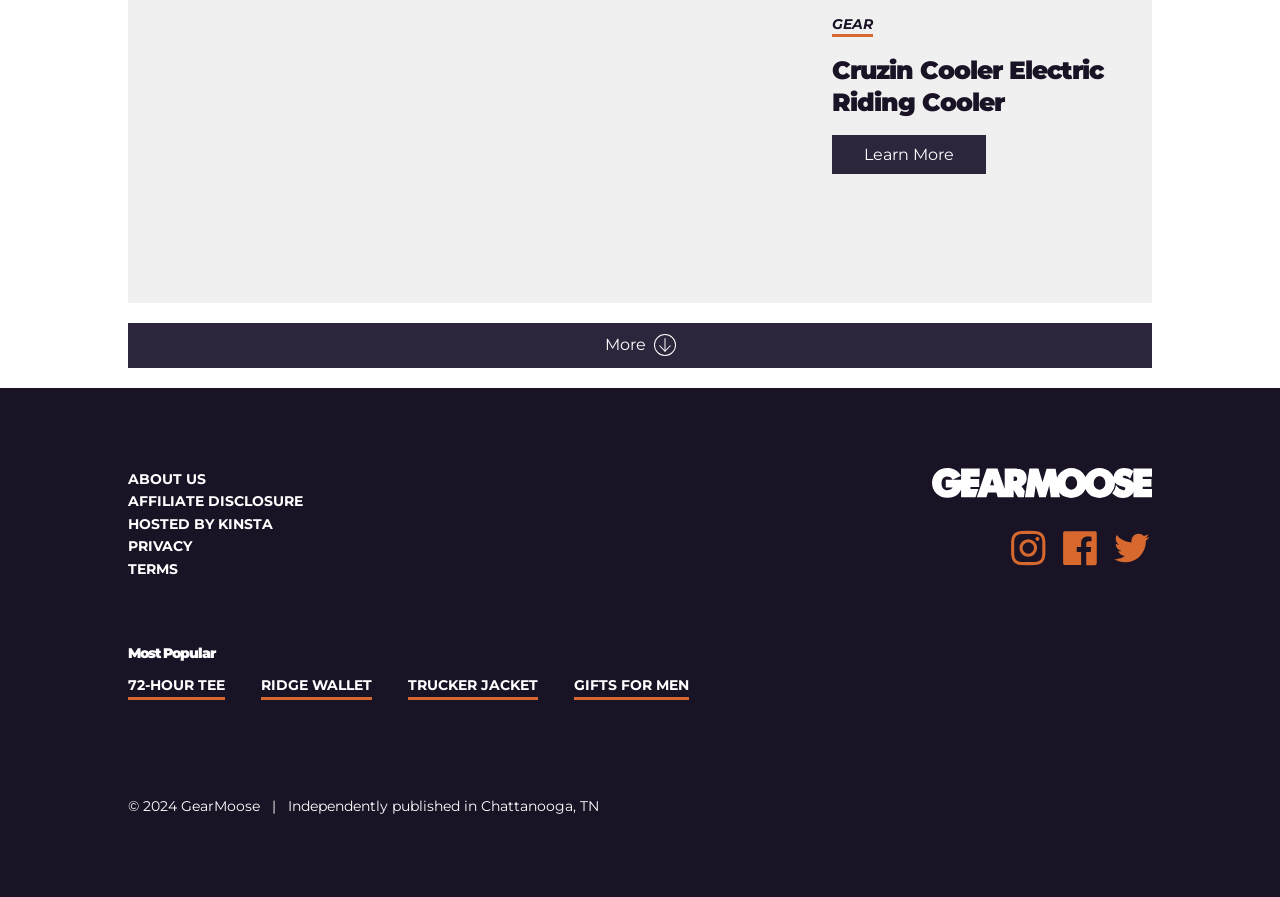What is the purpose of the 'More' button?
Based on the image, please offer an in-depth response to the question.

The 'More' button is a child element of the root element and is likely used to show more content related to the Cruzin Cooler Electric Riding Cooler. The exact purpose can be inferred from its position and context on the webpage.